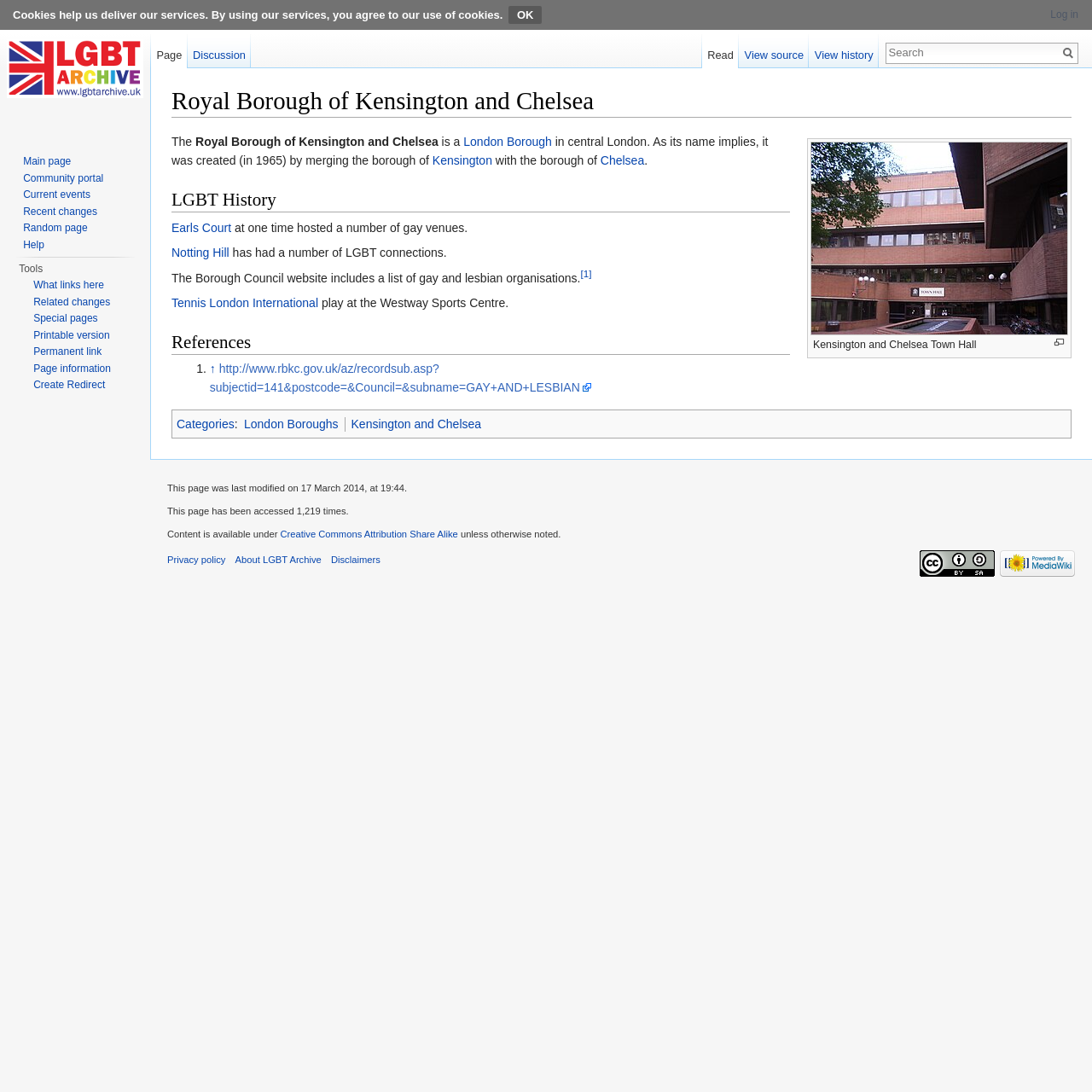Extract the main heading from the webpage content.

Royal Borough of Kensington and Chelsea